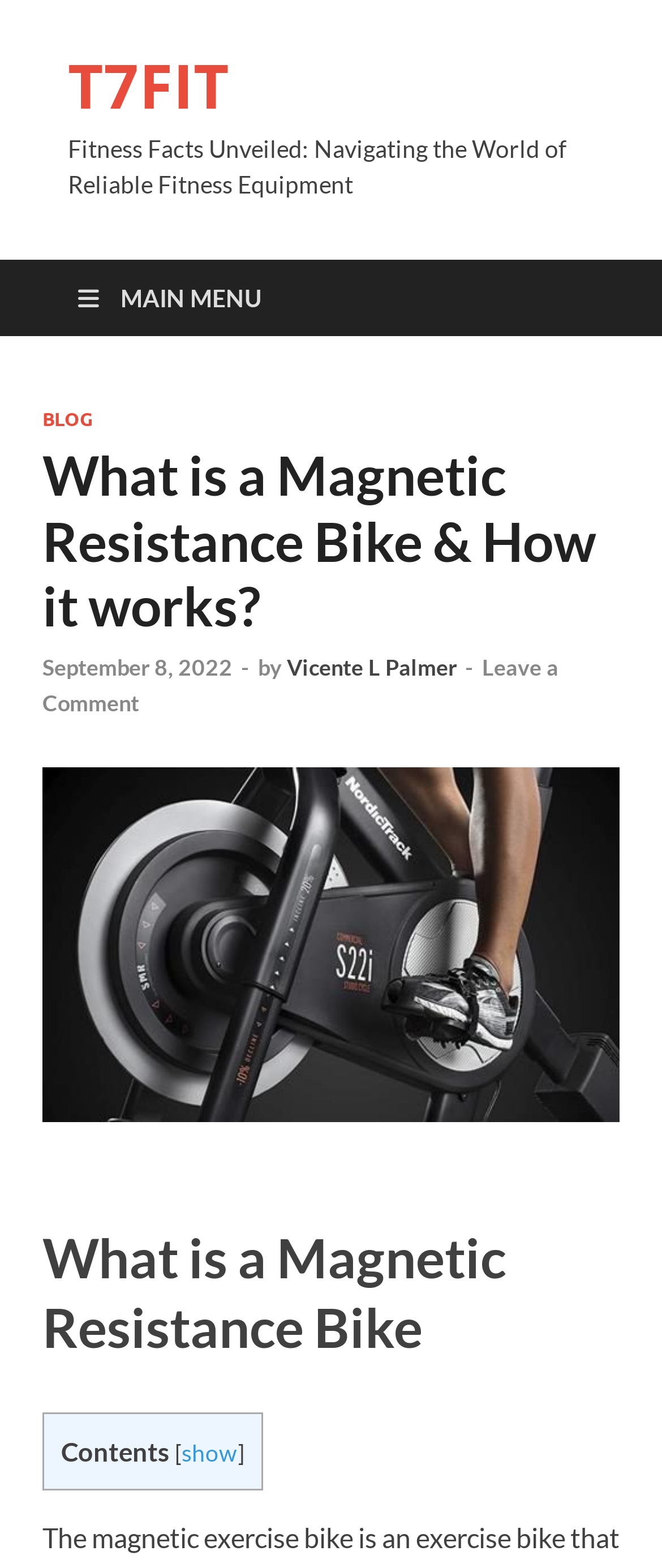Please determine the bounding box coordinates of the element to click on in order to accomplish the following task: "Open the MAIN MENU". Ensure the coordinates are four float numbers ranging from 0 to 1, i.e., [left, top, right, bottom].

[0.077, 0.165, 0.436, 0.214]